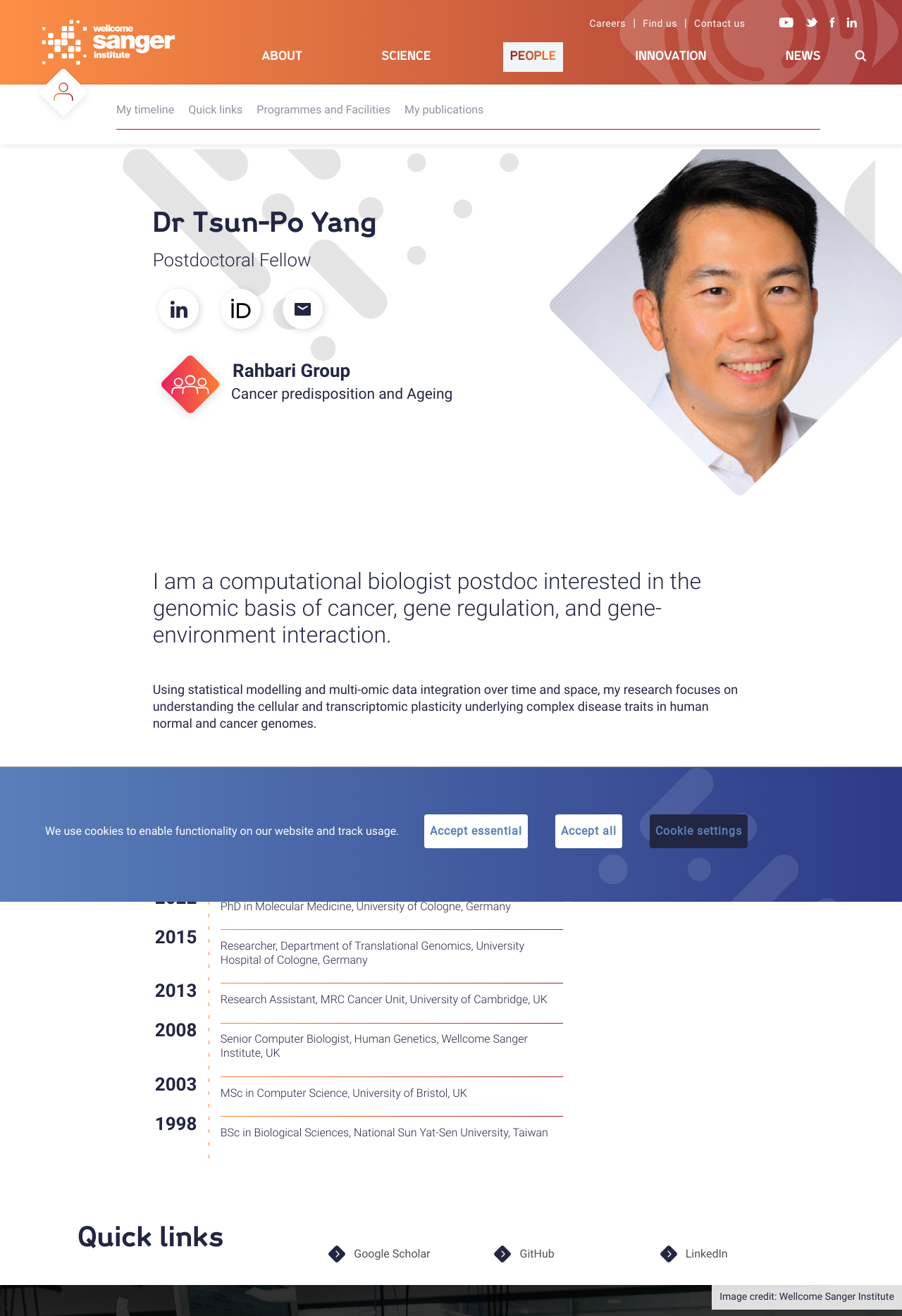Identify the bounding box coordinates for the UI element described by the following text: "Careers". Provide the coordinates as four float numbers between 0 and 1, in the format [left, top, right, bottom].

[0.652, 0.014, 0.695, 0.022]